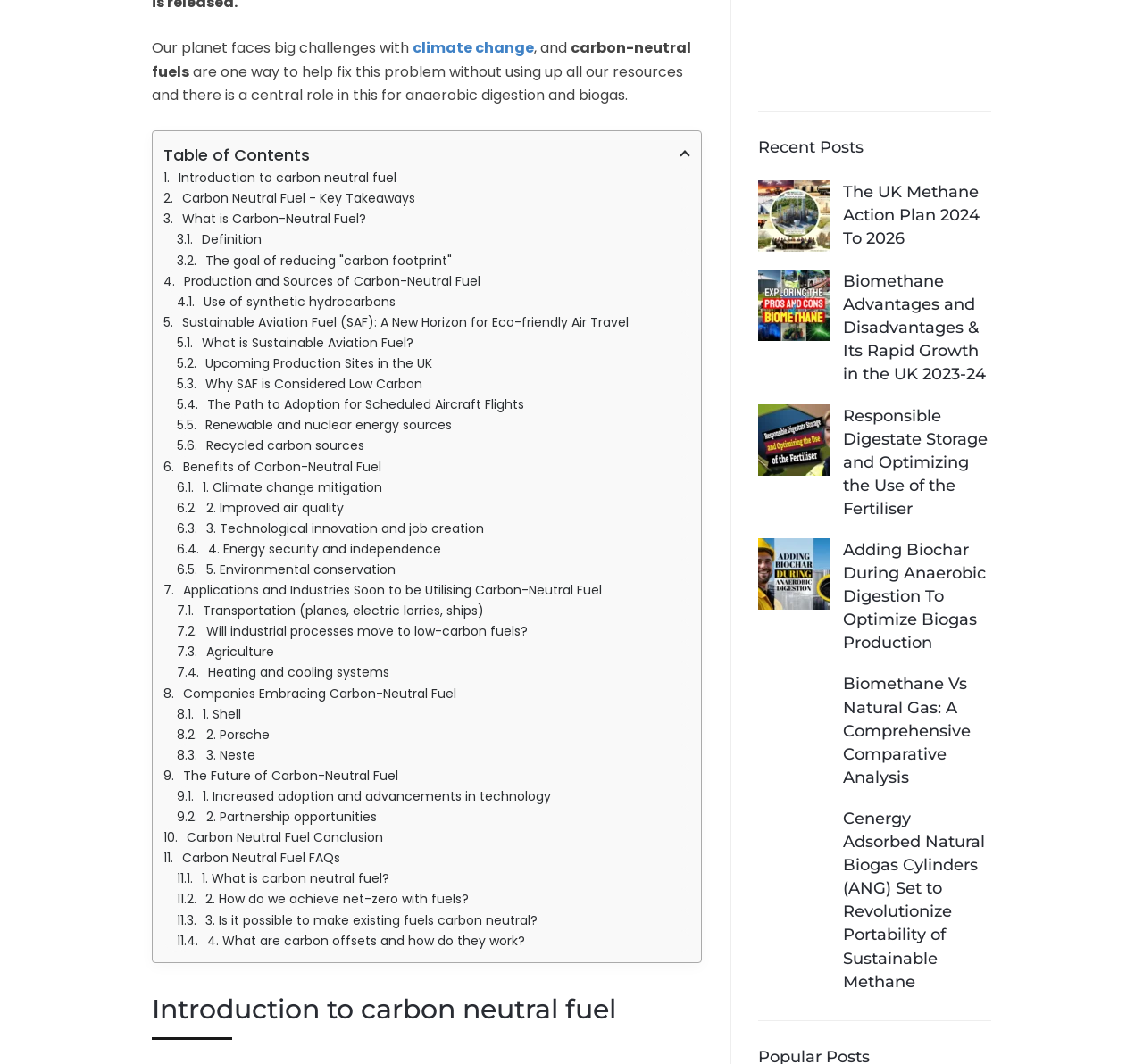What is the benefit of carbon-neutral fuel?
Using the image, answer in one word or phrase.

Climate change mitigation